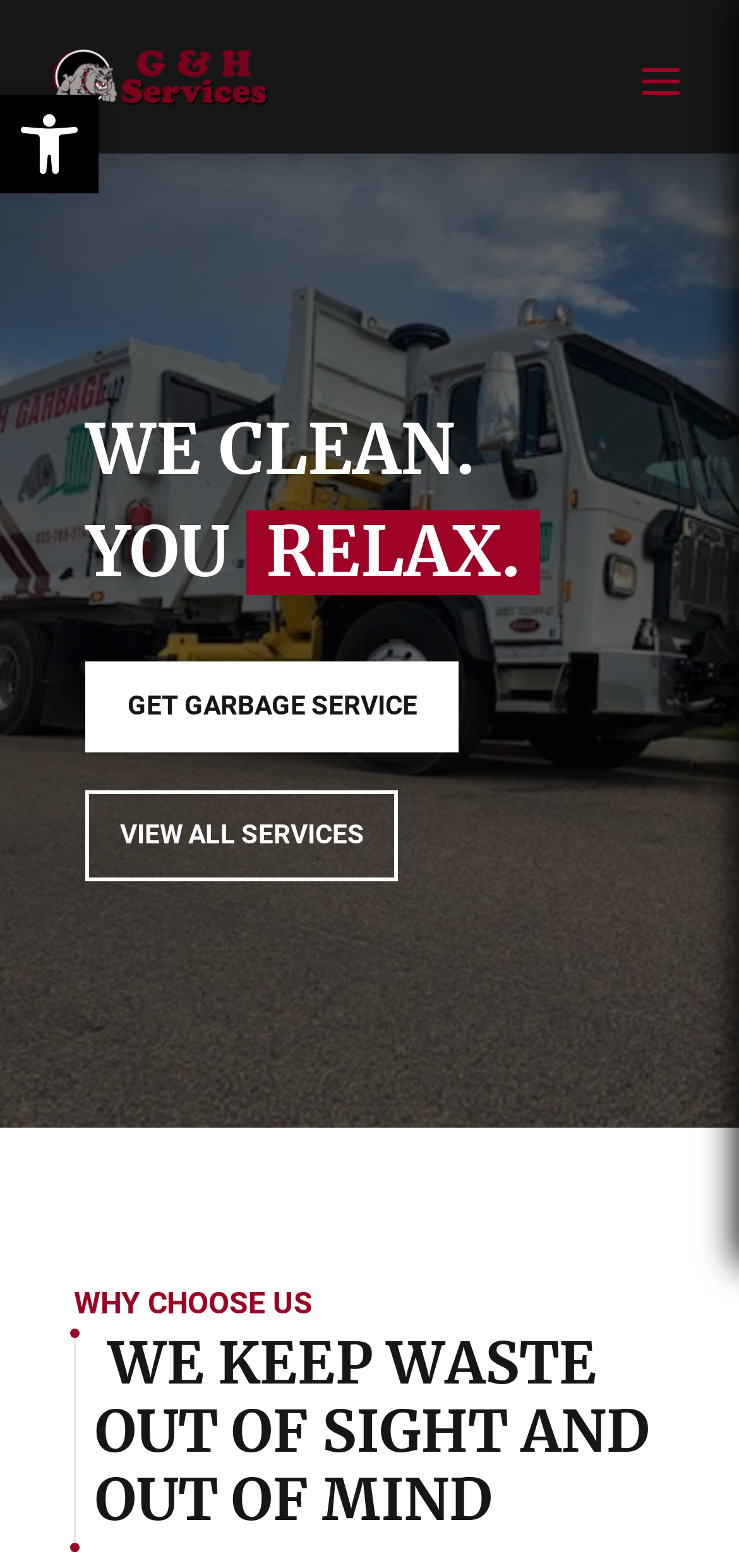What is the main purpose of the website?
Provide a one-word or short-phrase answer based on the image.

To provide garbage service